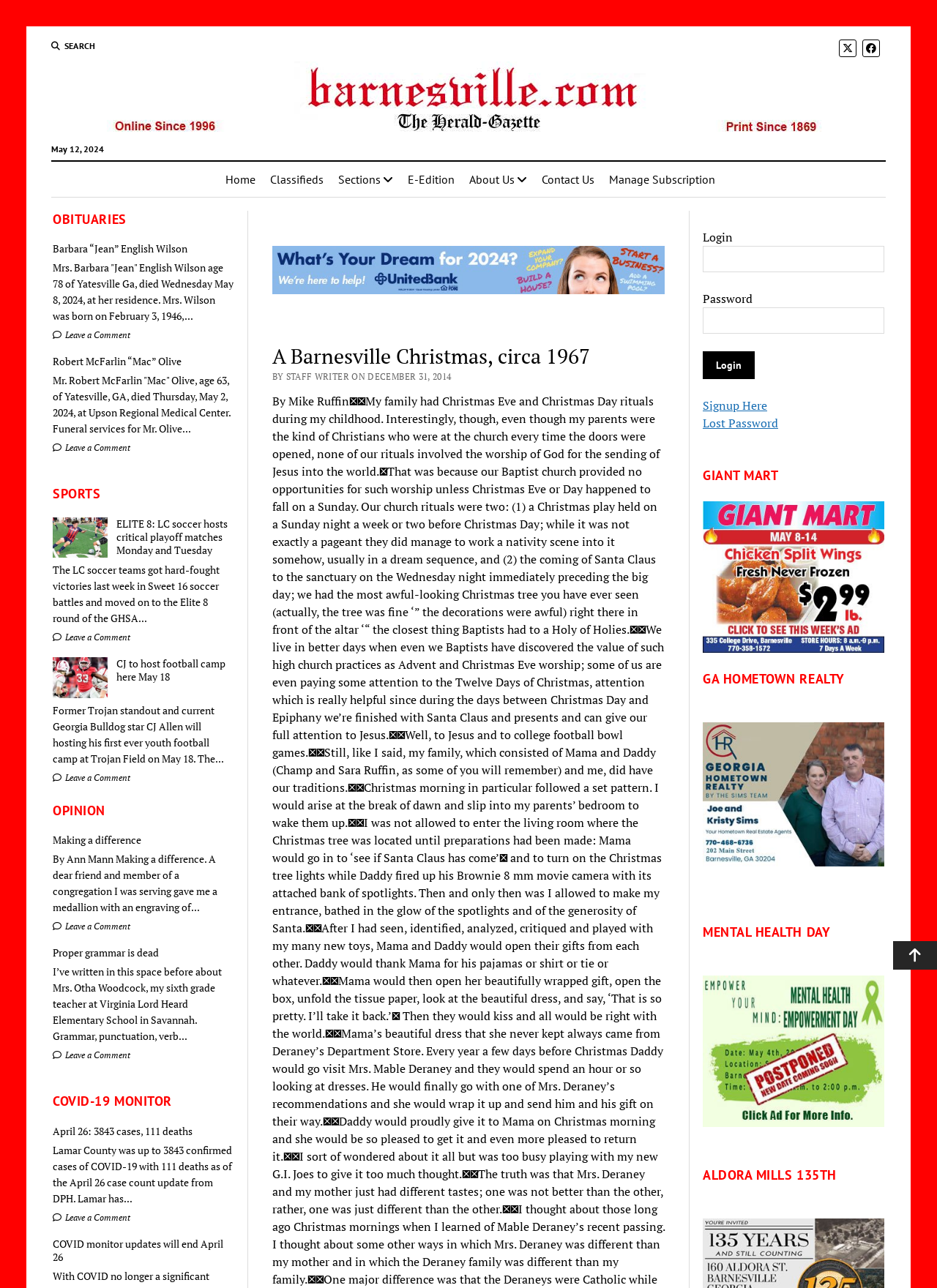Produce a meticulous description of the webpage.

The webpage appears to be a news website, specifically Barnesville.com, with a focus on local news and events. At the top of the page, there is a search button and social media links to Twitter and Facebook. Below that, there is a logo and a navigation menu with links to various sections of the website, including Home, Classifieds, Sections, E-Edition, About Us, Contact Us, and Manage Subscription.

The main content of the page is divided into several sections, each with its own heading. The first section is Obituaries, which lists several obituaries with names, dates, and brief descriptions. Each obituary has a link to leave a comment.

The next section is Sports, which features several news articles about local sports events, including soccer and football. Each article has a link to leave a comment.

The following section is Opinion, which includes several opinion pieces and editorials on various topics, including making a difference and proper grammar. Again, each article has a link to leave a comment.

The next section is COVID-19 Monitor, which provides updates on COVID-19 cases and deaths in the local area. There is also a link to leave a comment.

On the right side of the page, there is a complementary section with a heading "A Barnesville Christmas, circa 1967" and a brief description. Below that, there is a login section with fields for username and password, as well as links to sign up, recover a lost password, and login.

Further down the page, there are several advertisements and sponsored links, including Giant Mart, GA Hometown Realty, Mental Health Day, and Aldora Mills 135th. Finally, at the bottom of the page, there is a button to scroll to the top.